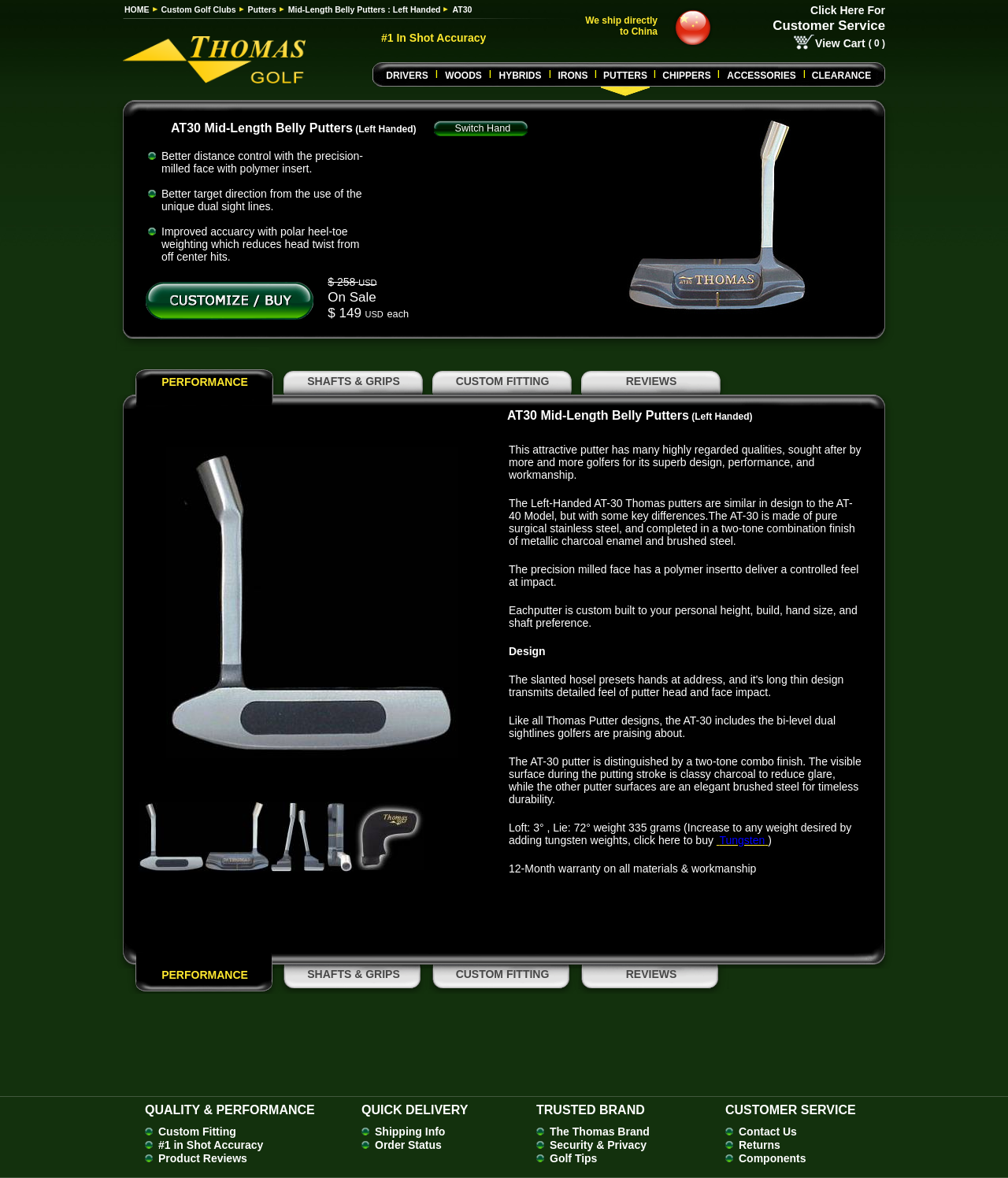What is the brand of the custom golf clubs?
From the details in the image, provide a complete and detailed answer to the question.

Based on the webpage, the brand of the custom golf clubs is Thomas Golf, which is evident from the logo and the text 'Thomas Golf Brand' on the webpage.